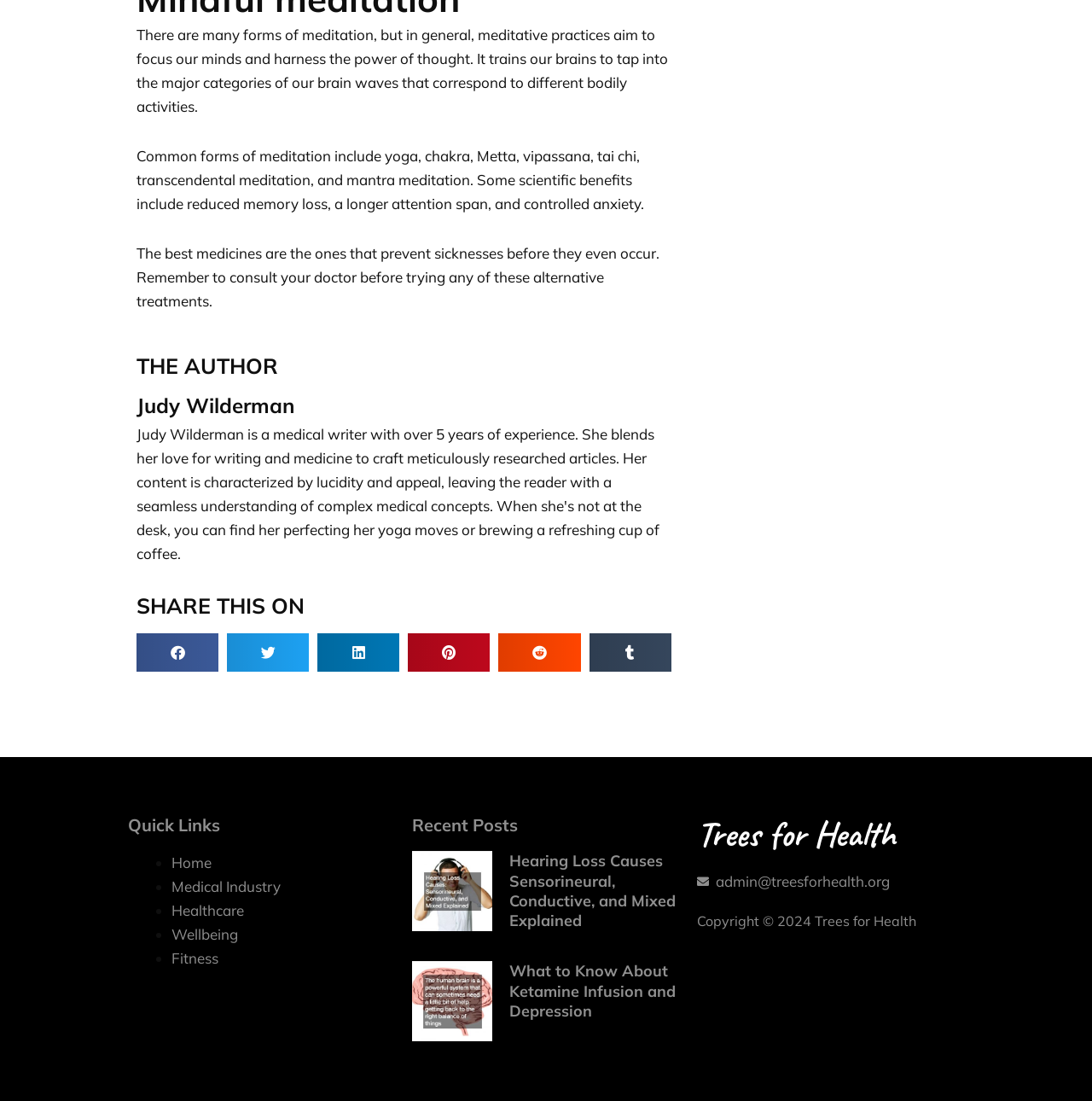How many recent posts are listed?
Please give a well-detailed answer to the question.

The recent posts are listed in the section titled 'Recent Posts'. There are two articles listed, each with a heading and a link to the full article.